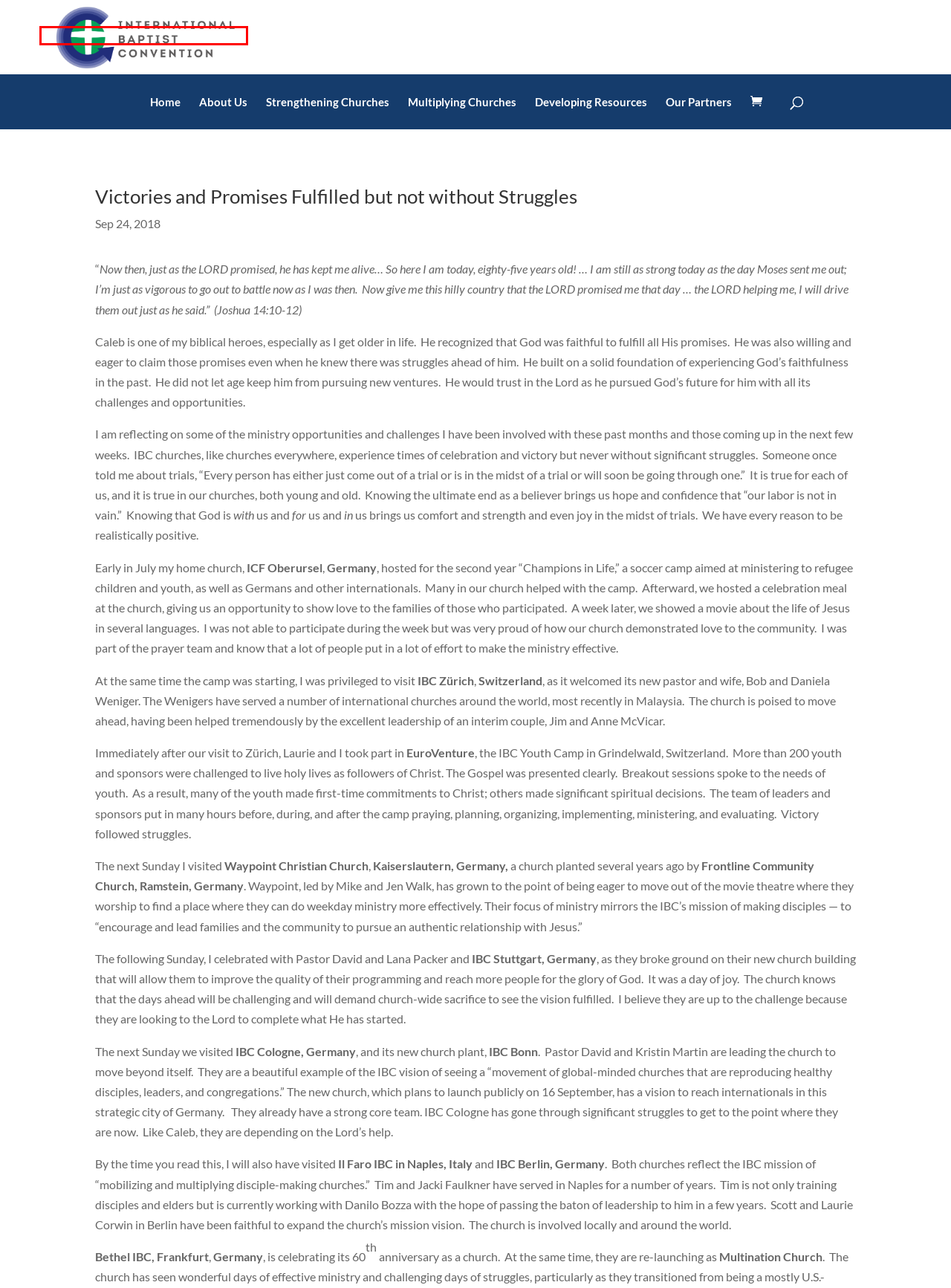You are given a screenshot depicting a webpage with a red bounding box around a UI element. Select the description that best corresponds to the new webpage after clicking the selected element. Here are the choices:
A. Prayer - International Baptist Convention
B. About Us - International Baptist Convention
C. Developing Resources - International Baptist Convention
D. Cart - International Baptist Convention
E. Partnerships - International Baptist Convention
F. Multiplying Churches - International Baptist Convention
G. Strengthening Churches - International Baptist Convention
H. Home - International Baptist Convention

H